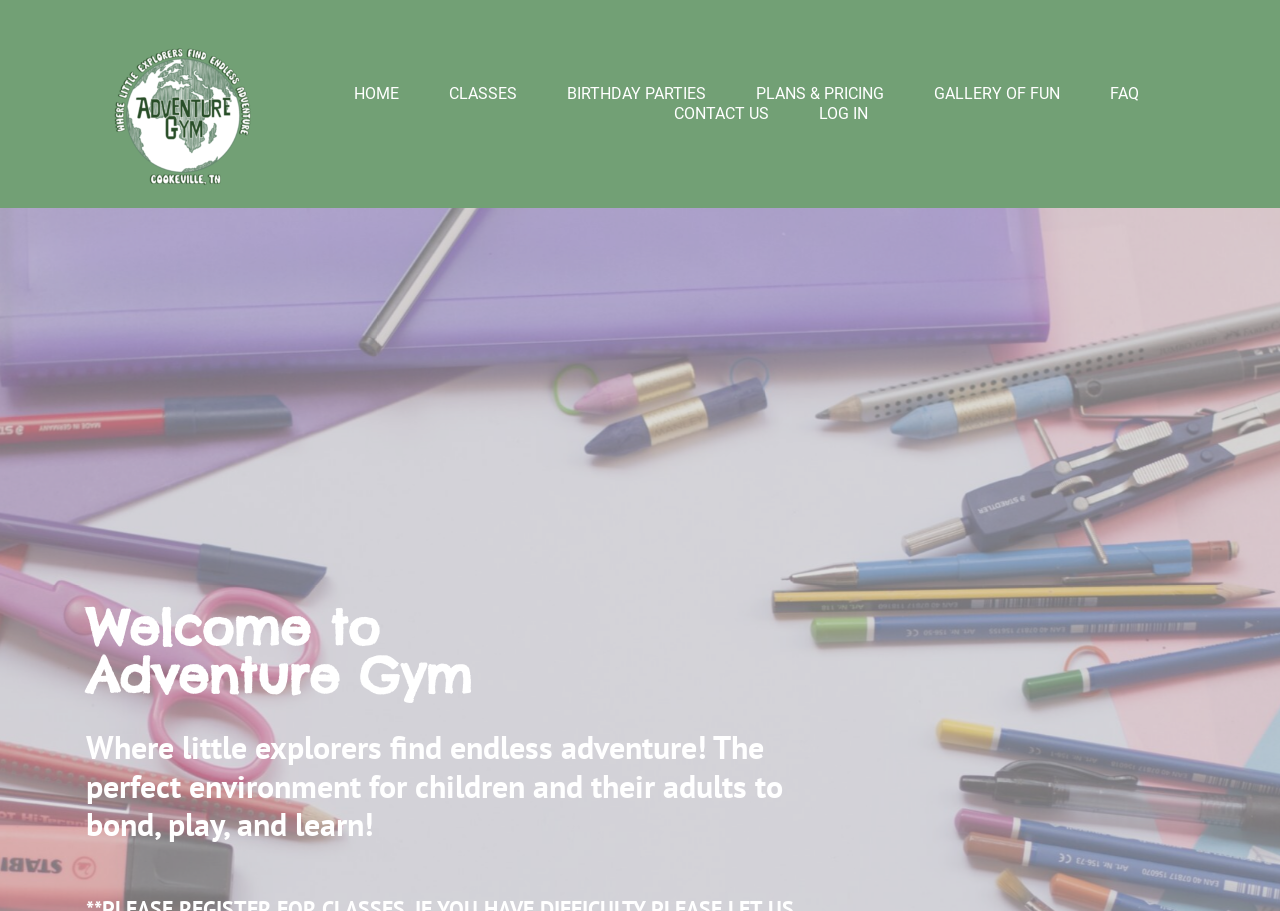Find the bounding box of the UI element described as: "Plans & Pricing". The bounding box coordinates should be given as four float values between 0 and 1, i.e., [left, top, right, bottom].

[0.59, 0.092, 0.69, 0.114]